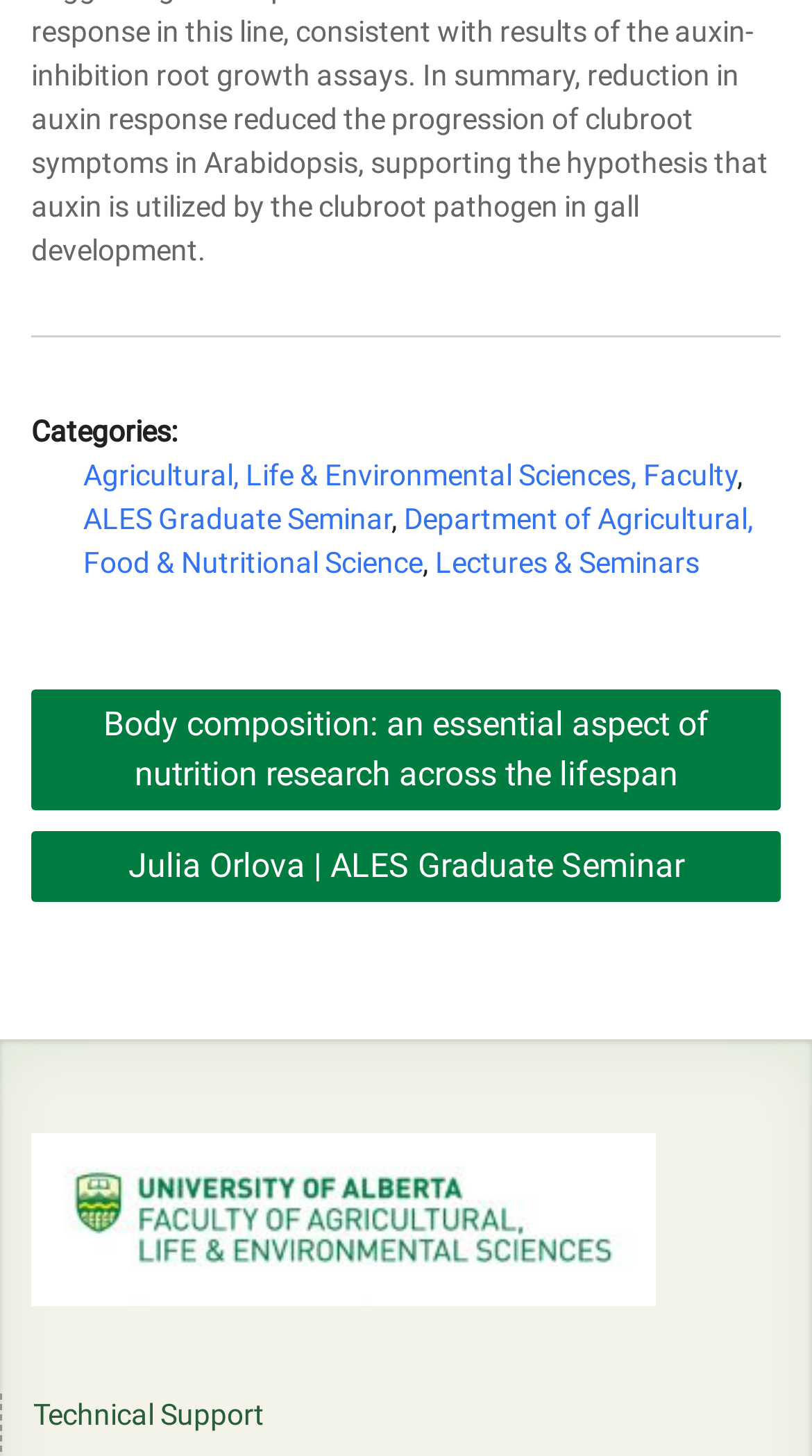Provide the bounding box coordinates in the format (top-left x, top-left y, bottom-right x, bottom-right y). All values are floating point numbers between 0 and 1. Determine the bounding box coordinate of the UI element described as: Technical Support

[0.041, 0.959, 0.326, 0.982]